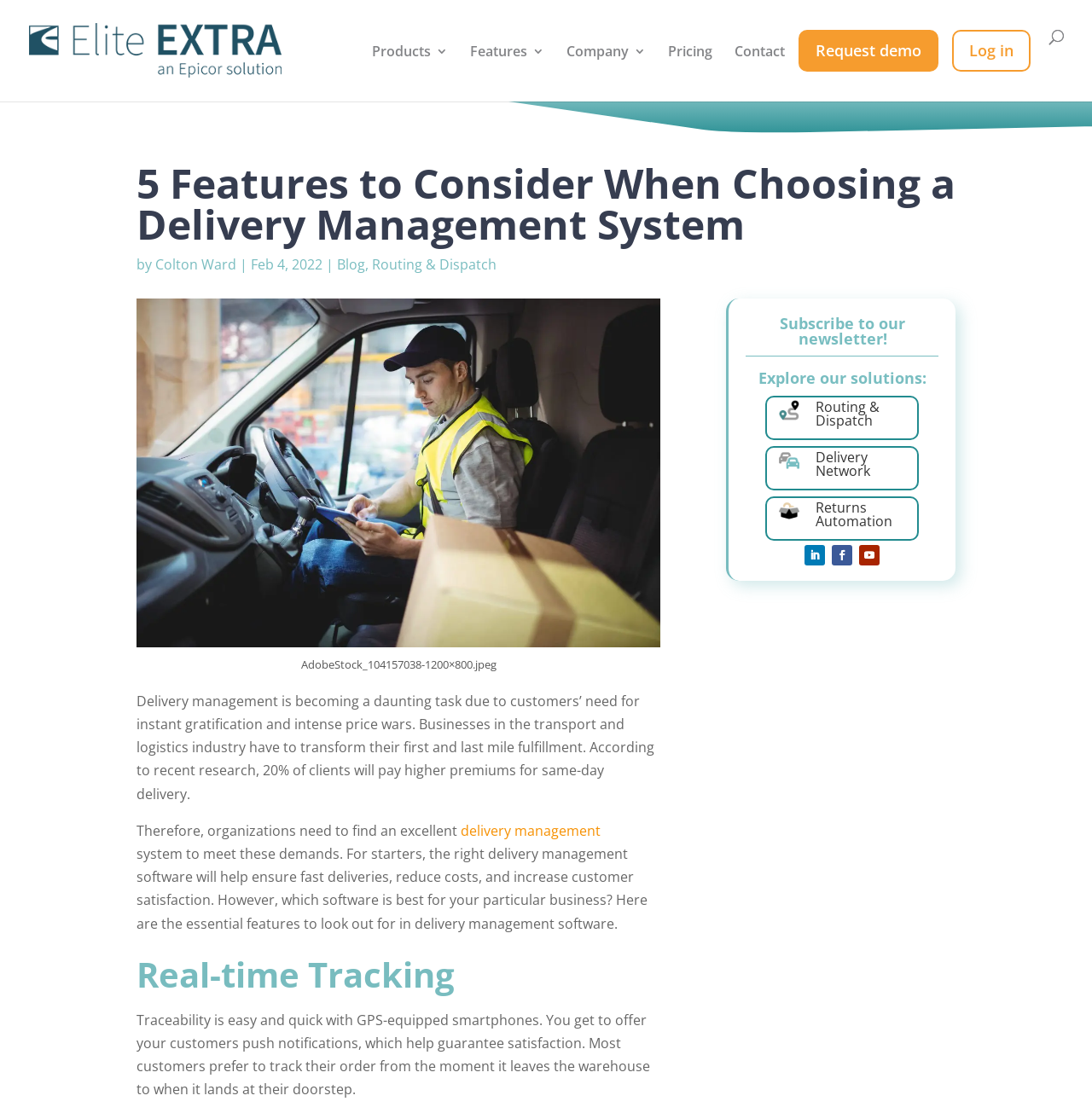Determine the bounding box coordinates of the clickable region to execute the instruction: "Explore 'Returns Automation' solutions". The coordinates should be four float numbers between 0 and 1, denoted as [left, top, right, bottom].

[0.747, 0.45, 0.832, 0.482]